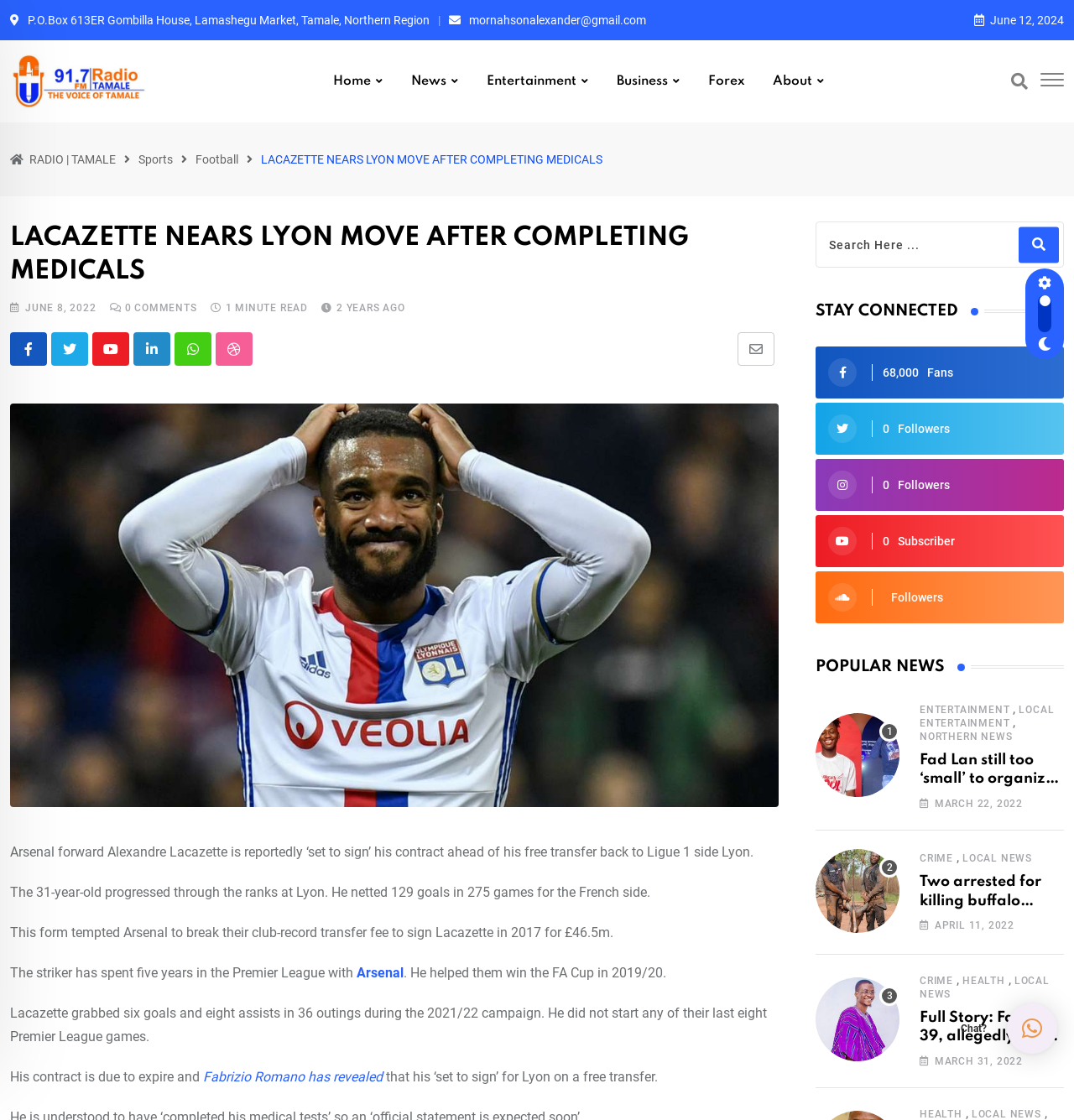Using the details from the image, please elaborate on the following question: What is the name of the person who revealed Lacazette's transfer news?

The article mentions that Fabrizio Romano revealed that Lacazette is set to sign for Lyon on a free transfer, which is mentioned in the fourth paragraph.